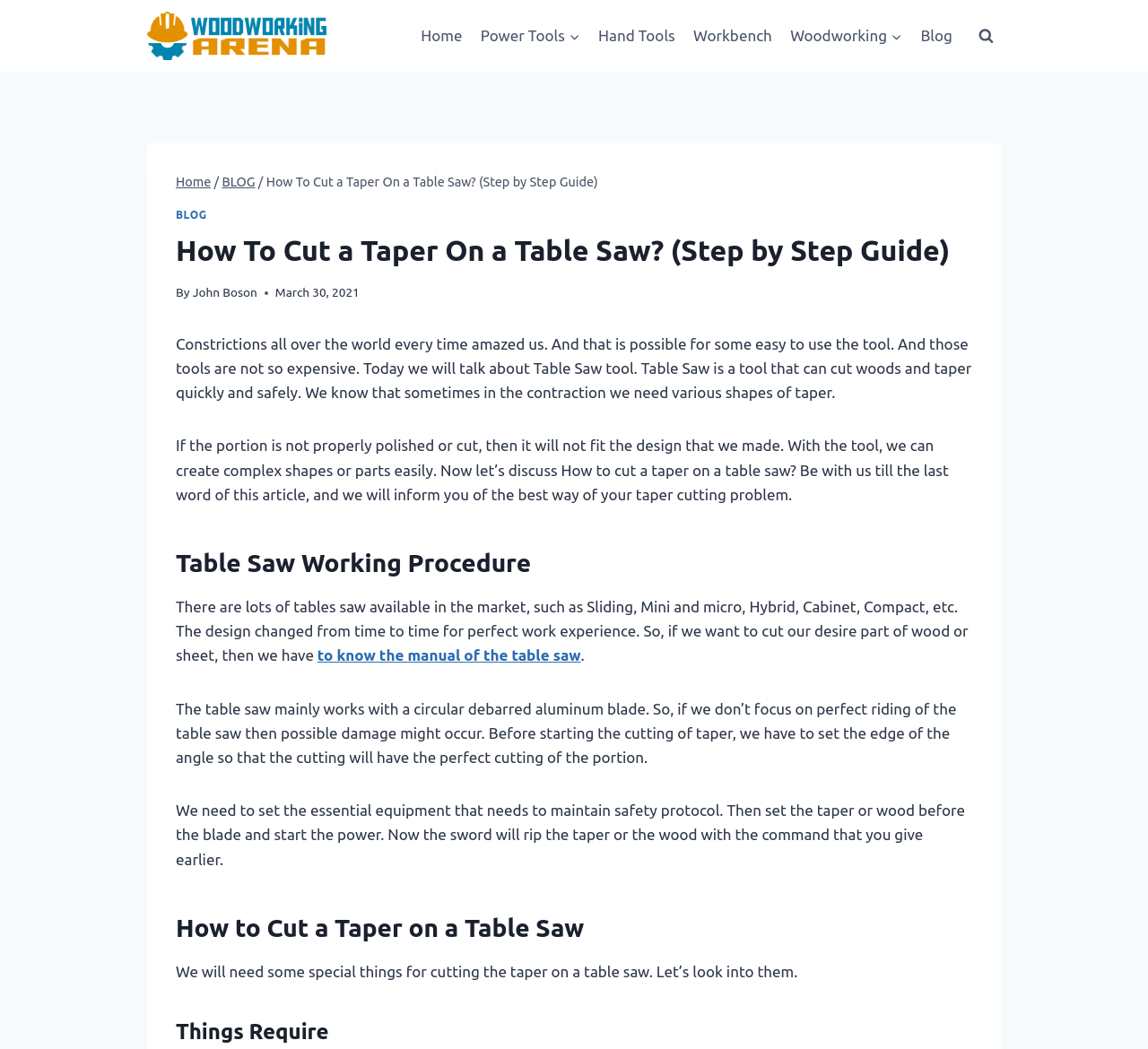Could you provide the bounding box coordinates for the portion of the screen to click to complete this instruction: "View the search form"?

[0.845, 0.02, 0.872, 0.049]